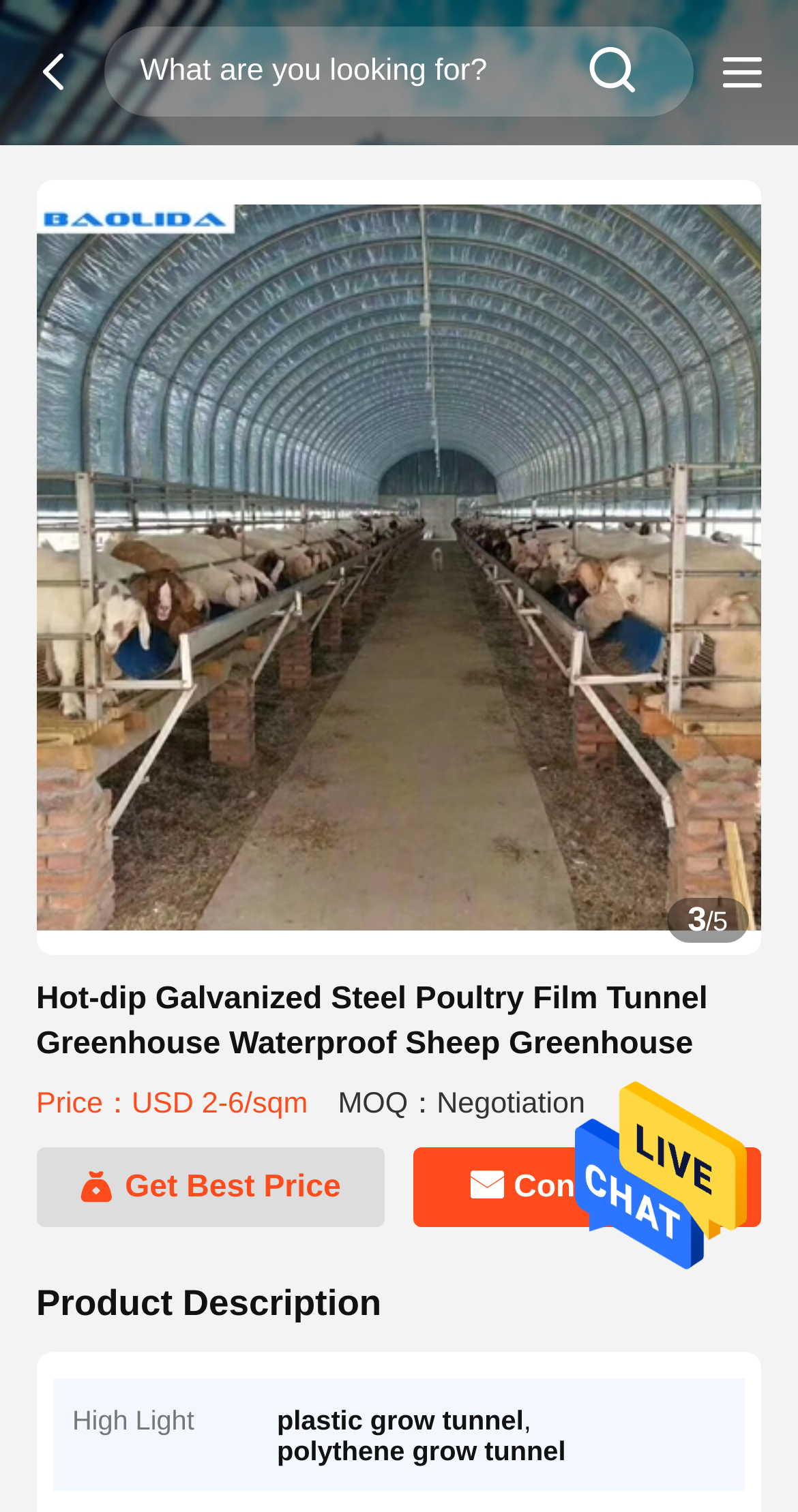Analyze the image and give a detailed response to the question:
What is the purpose of the search box?

I inferred the purpose of the search box by looking at its location at the top of the page and its label 'What are you looking for?' which suggests that it is used to search for products.